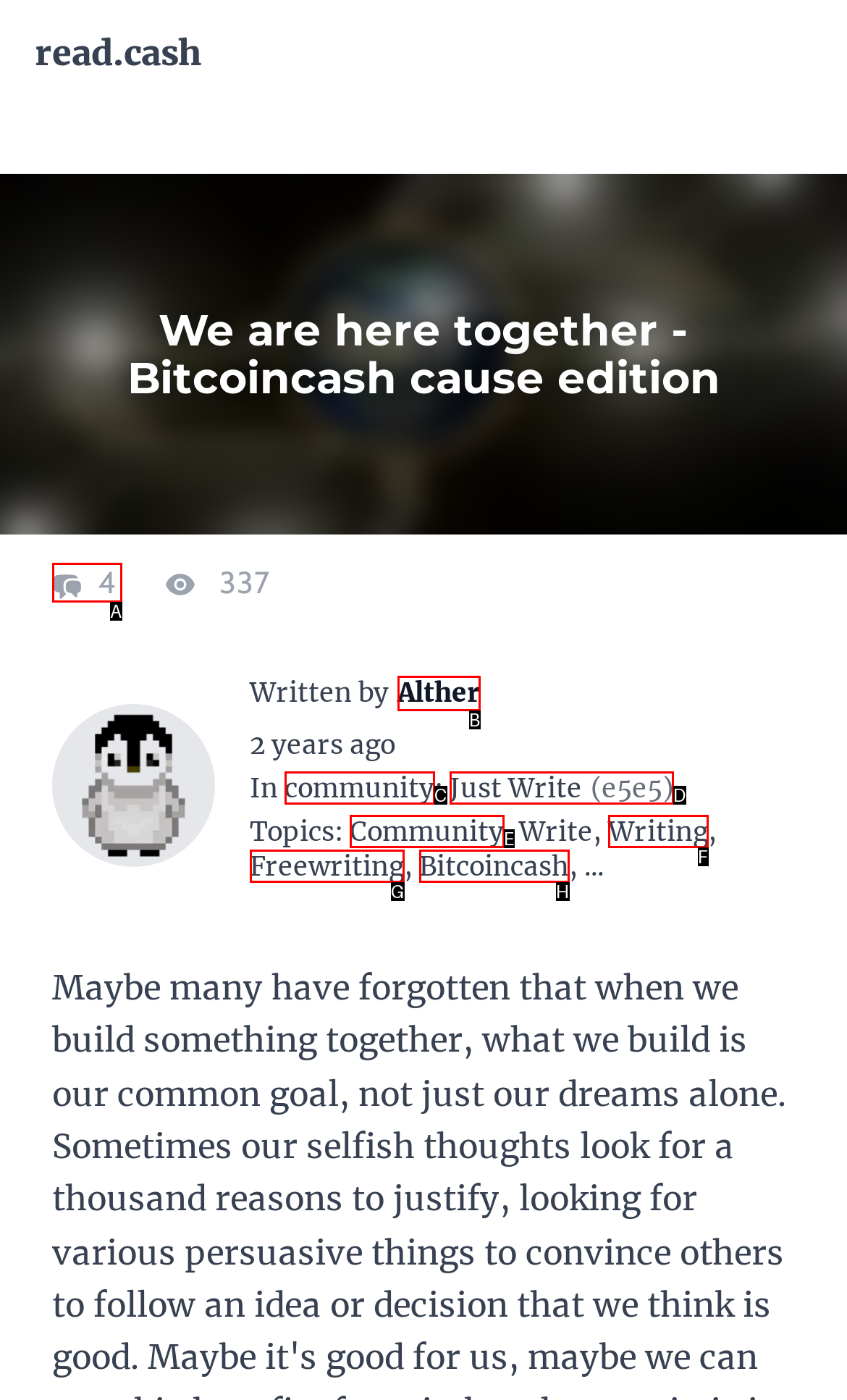Determine the HTML element that aligns with the description: 4
Answer by stating the letter of the appropriate option from the available choices.

A